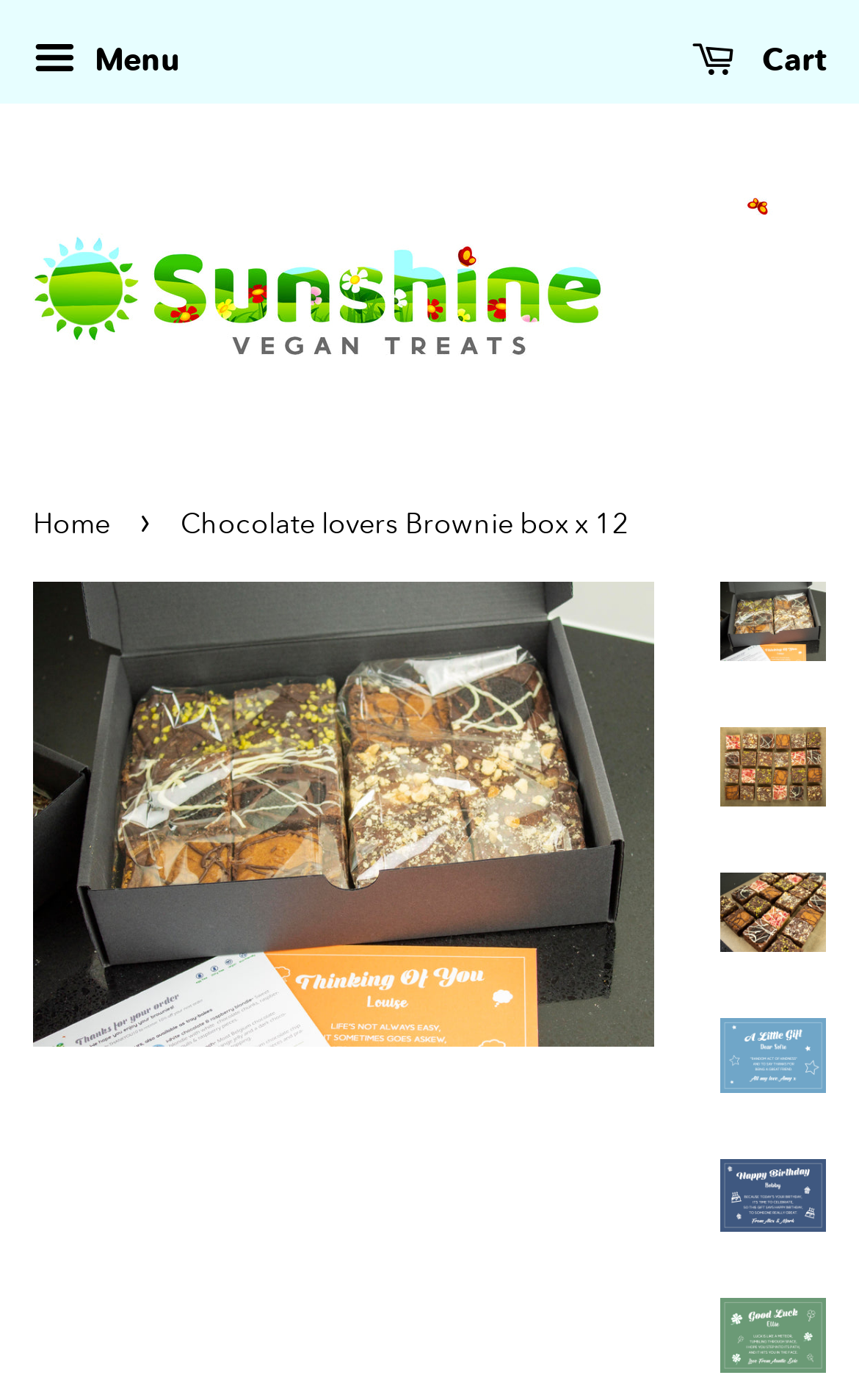Locate the bounding box coordinates of the element that needs to be clicked to carry out the instruction: "Download PDF". The coordinates should be given as four float numbers ranging from 0 to 1, i.e., [left, top, right, bottom].

None